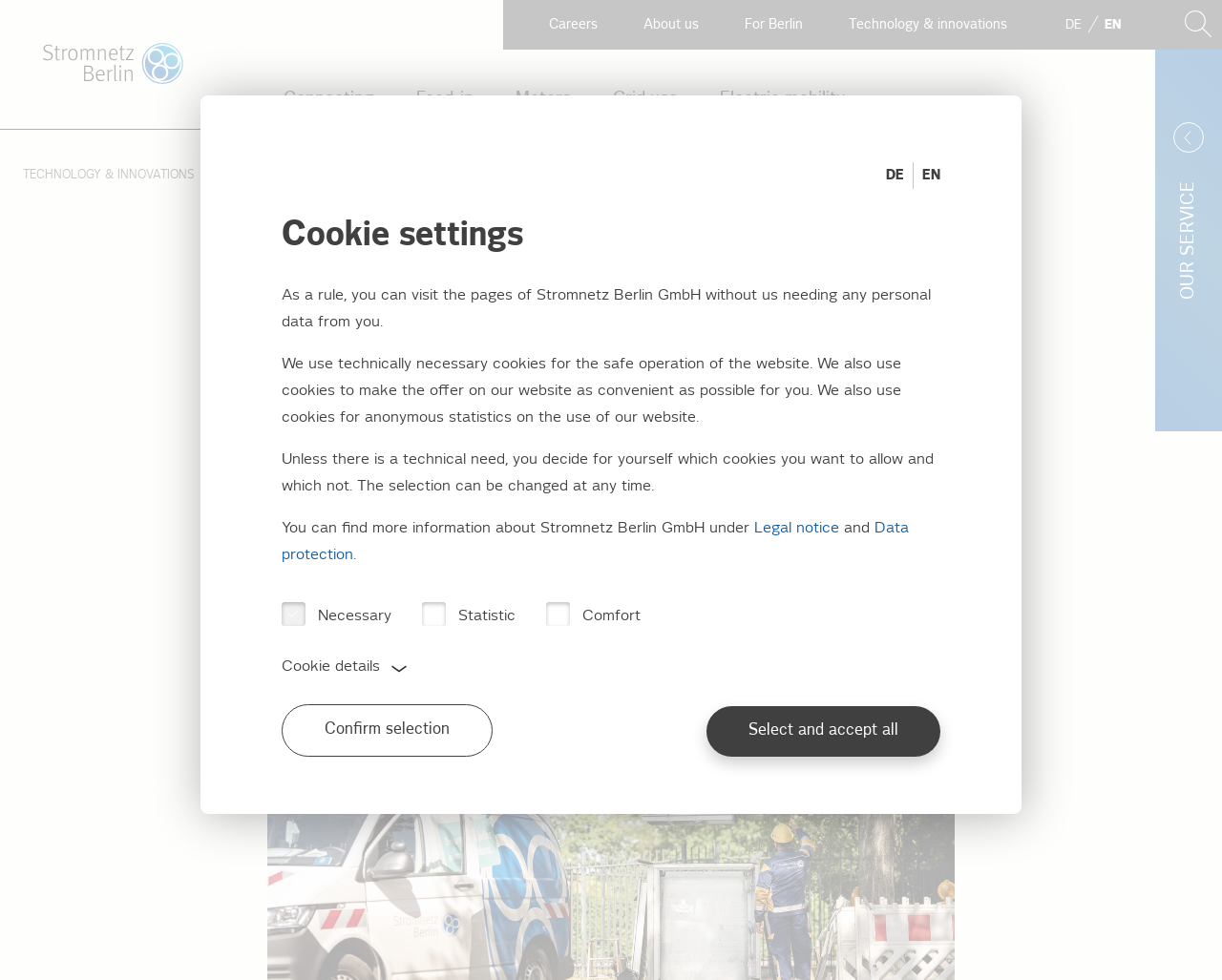How many links are there under 'About us'?
Using the details from the image, give an elaborate explanation to answer the question.

Under the 'About us' button, there are eight links: 'About us', 'Management', 'Press and news', 'Facts, figures and dates', 'Disclosure requirements', 'Annual Reports', 'Sustainability', and 'Certifications'.